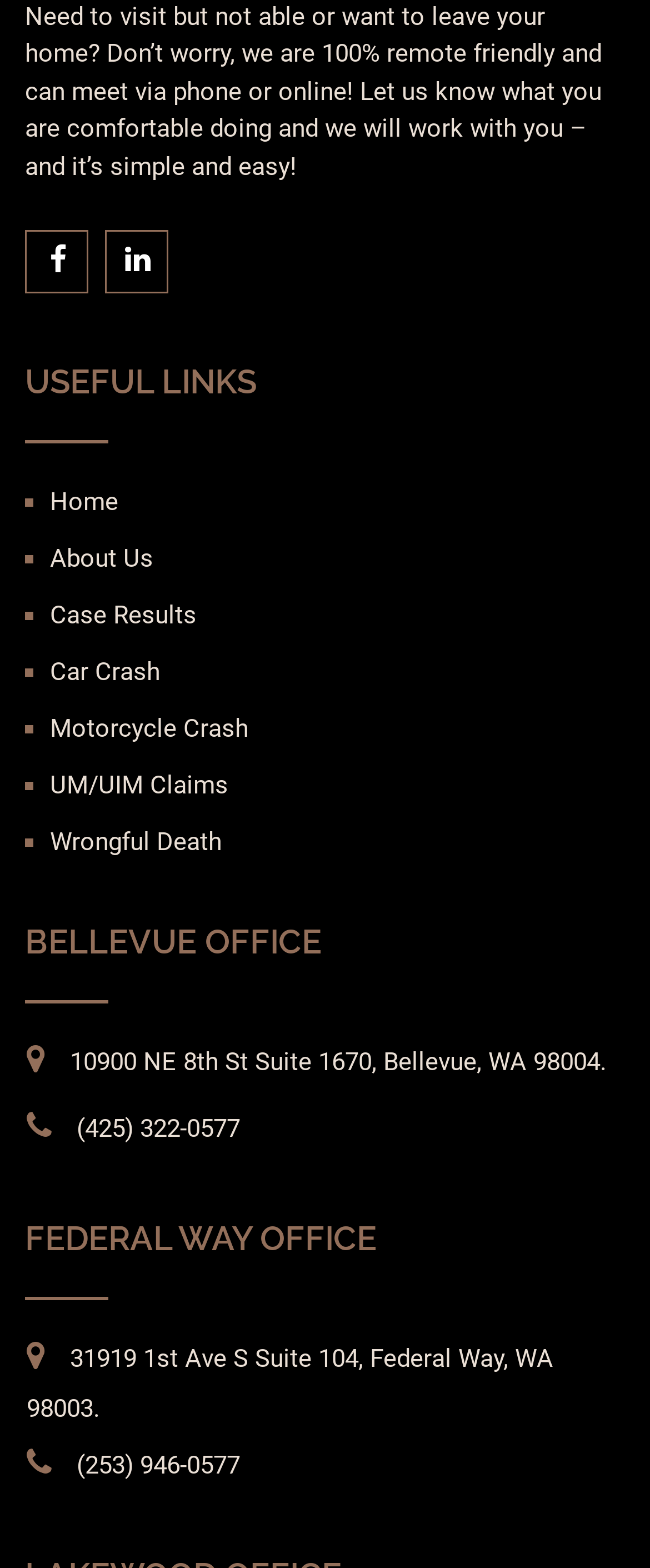Provide your answer in one word or a succinct phrase for the question: 
How many offices does the company have?

2